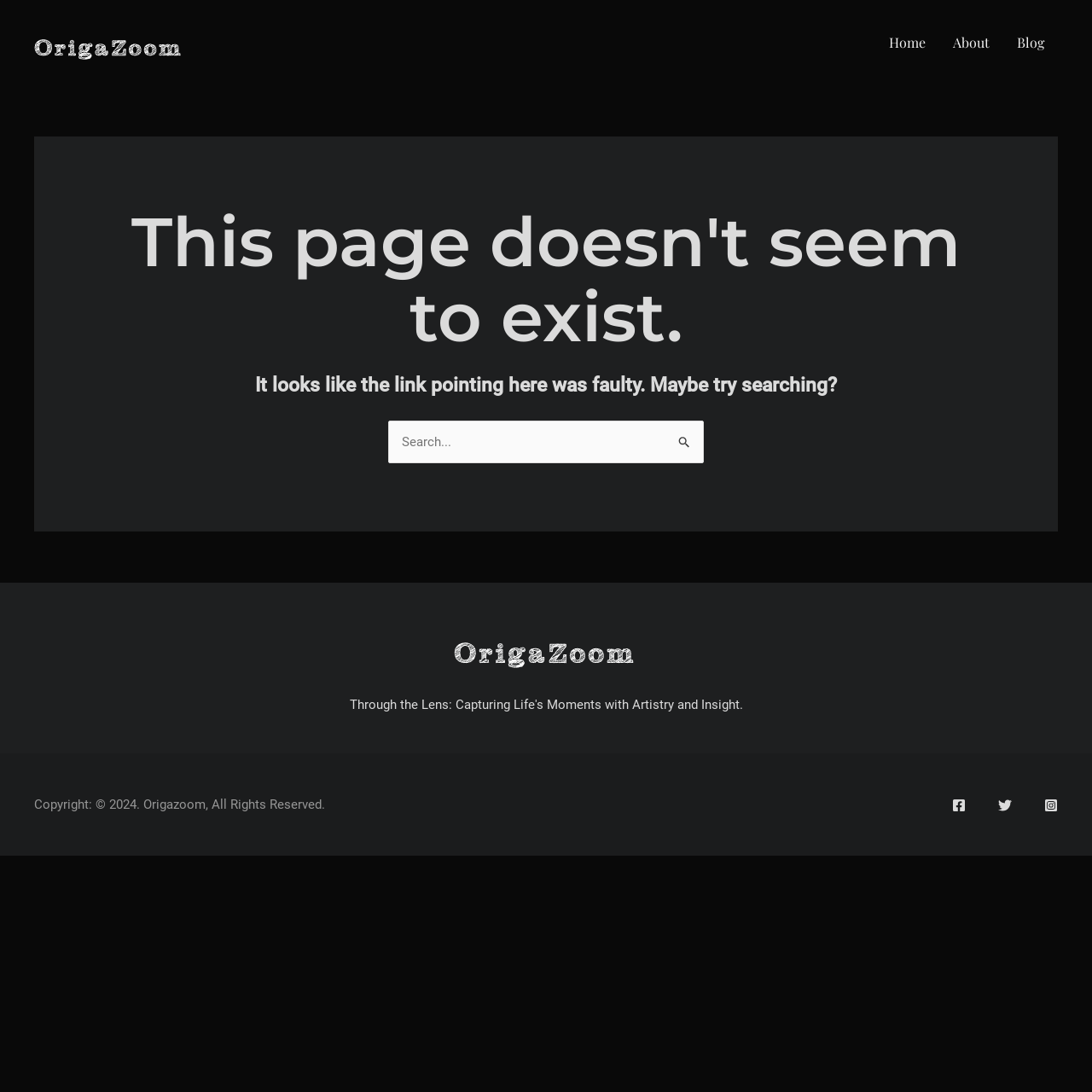Find the bounding box coordinates for the UI element whose description is: "parent_node: Search for: value="Search"". The coordinates should be four float numbers between 0 and 1, in the format [left, top, right, bottom].

[0.609, 0.385, 0.645, 0.416]